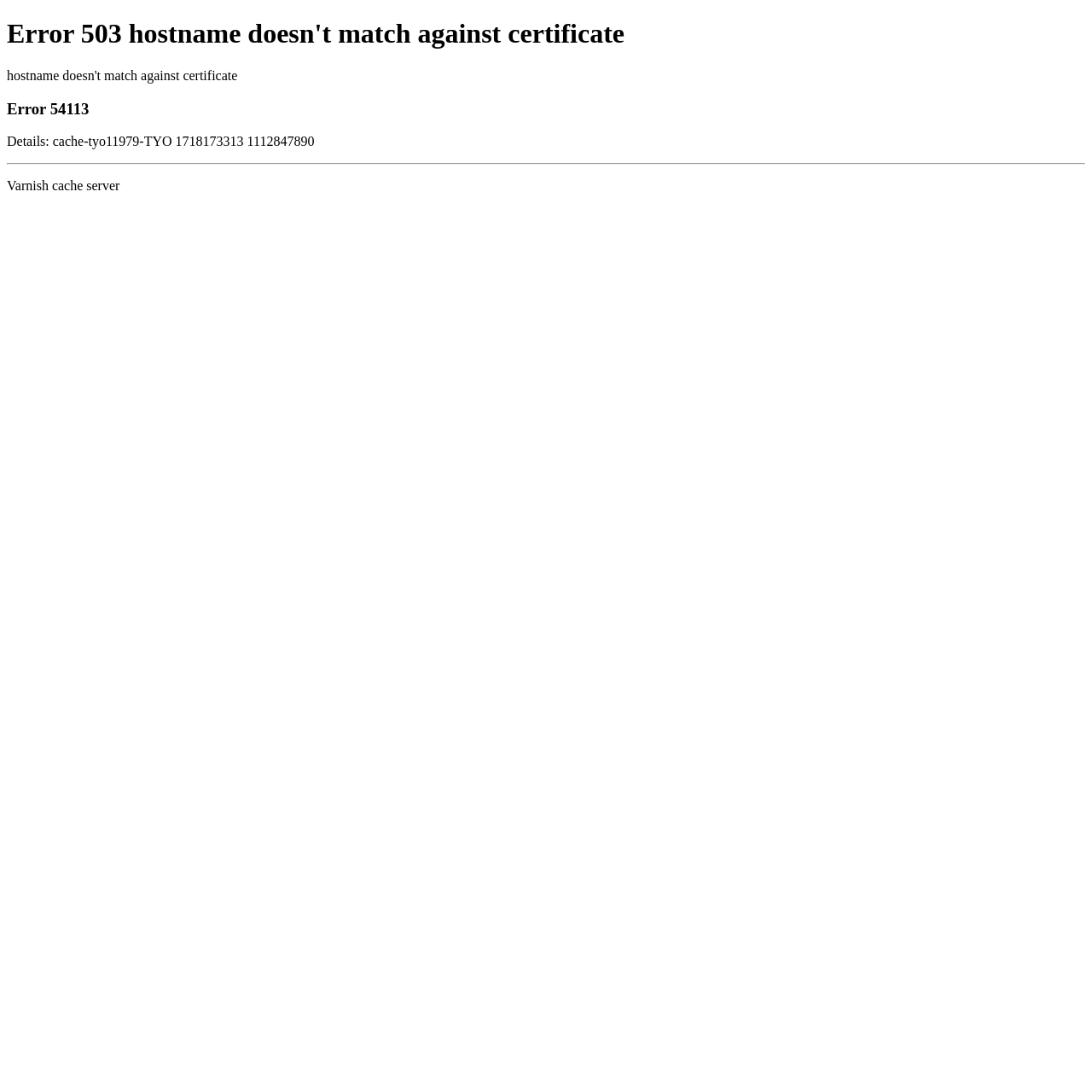Identify and generate the primary title of the webpage.

Error 503 hostname doesn't match against certificate